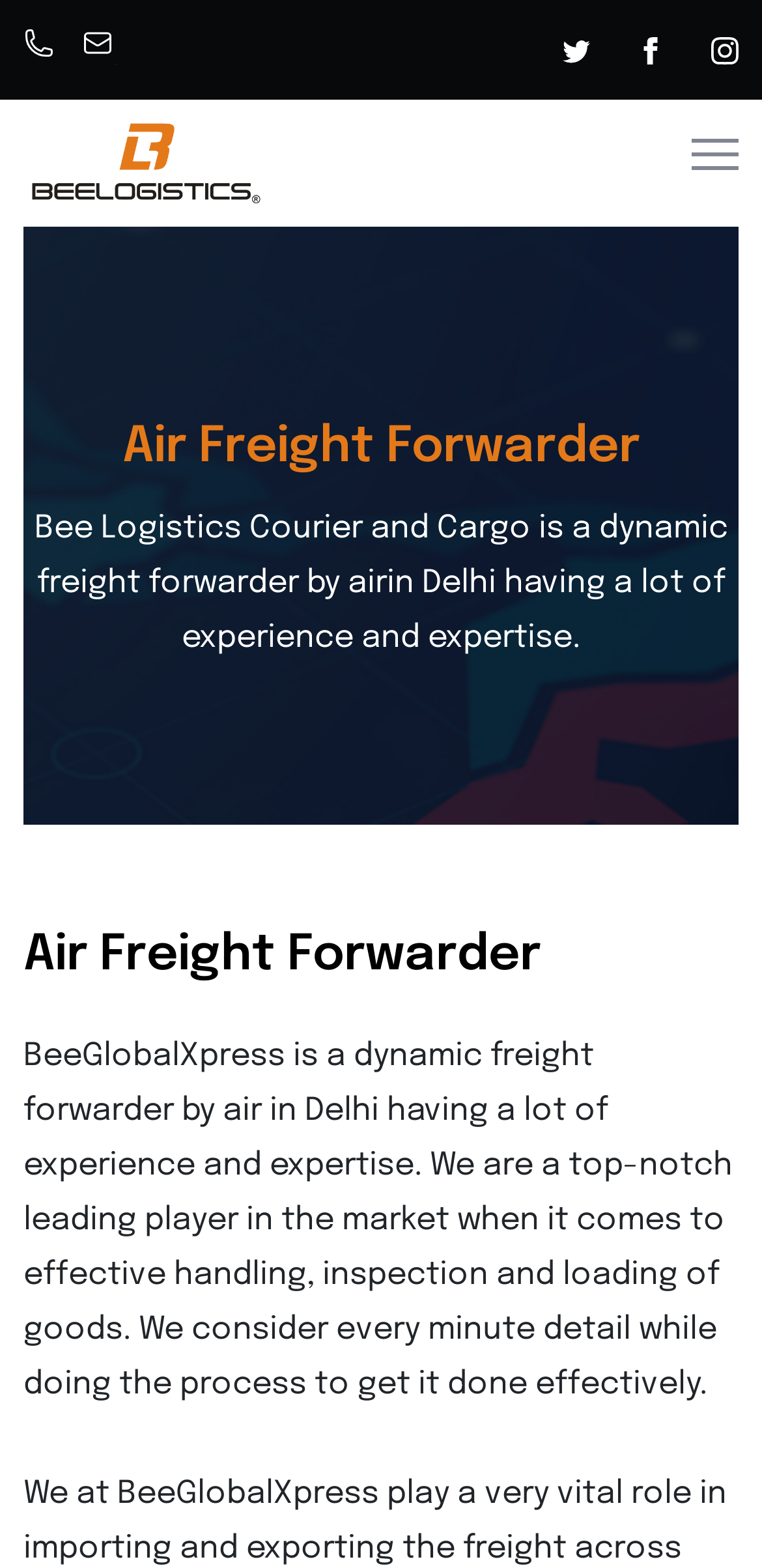What is the company's strength in air freight forwarding?
Look at the image and provide a short answer using one word or a phrase.

effective handling, inspection and loading of goods